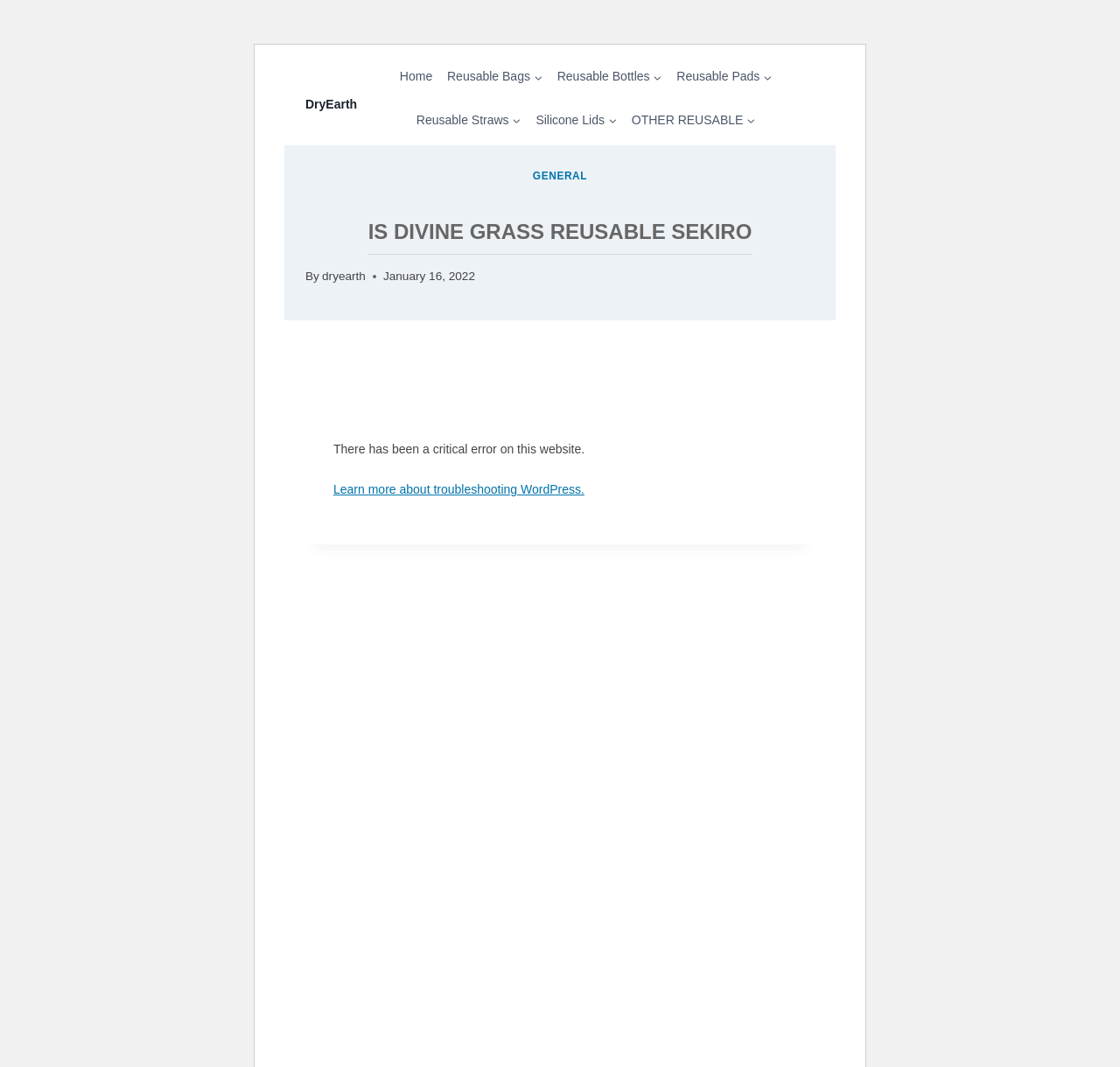Answer with a single word or phrase: 
What is the error message on the page?

Critical error on this website